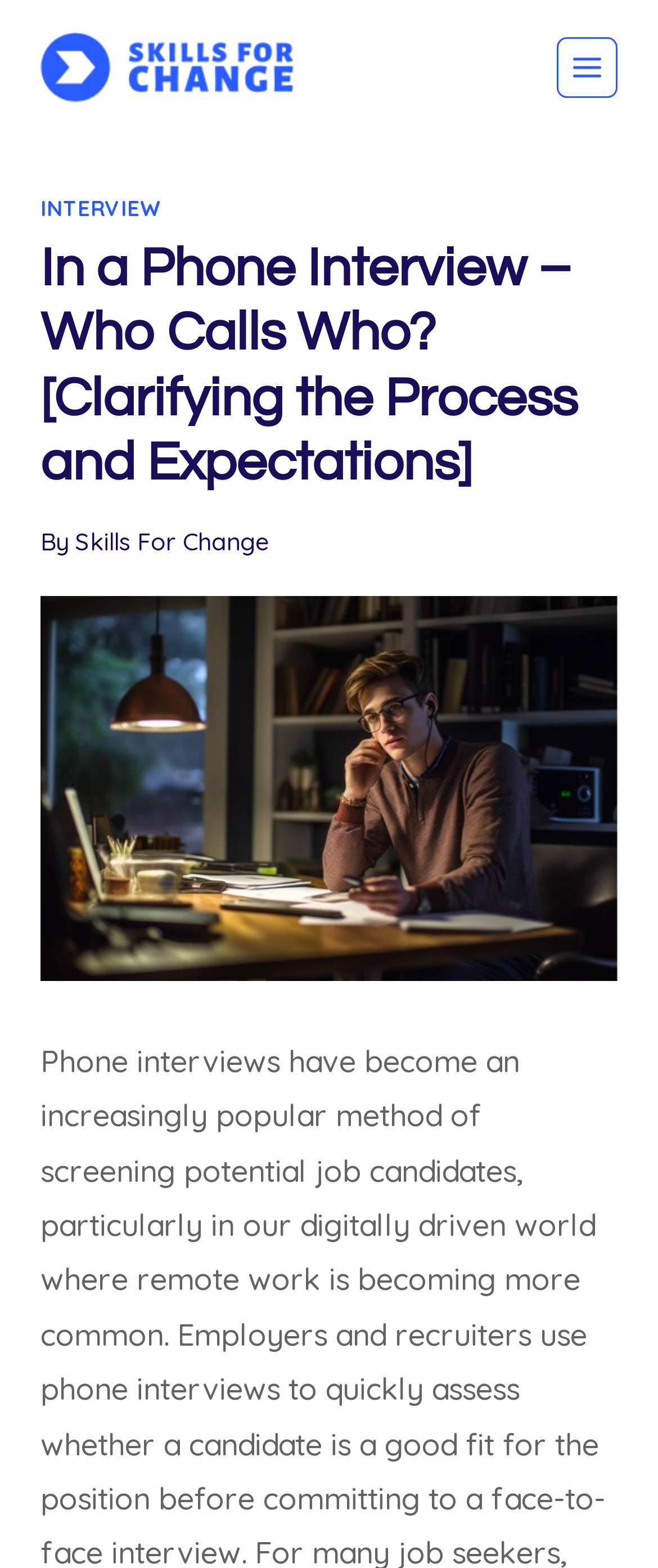What is the topic of the article?
Using the information presented in the image, please offer a detailed response to the question.

The topic of the article can be inferred from the heading 'In a Phone Interview – Who Calls Who? [Clarifying the Process and Expectations]' and the image below it, which appears to be related to a phone interview.